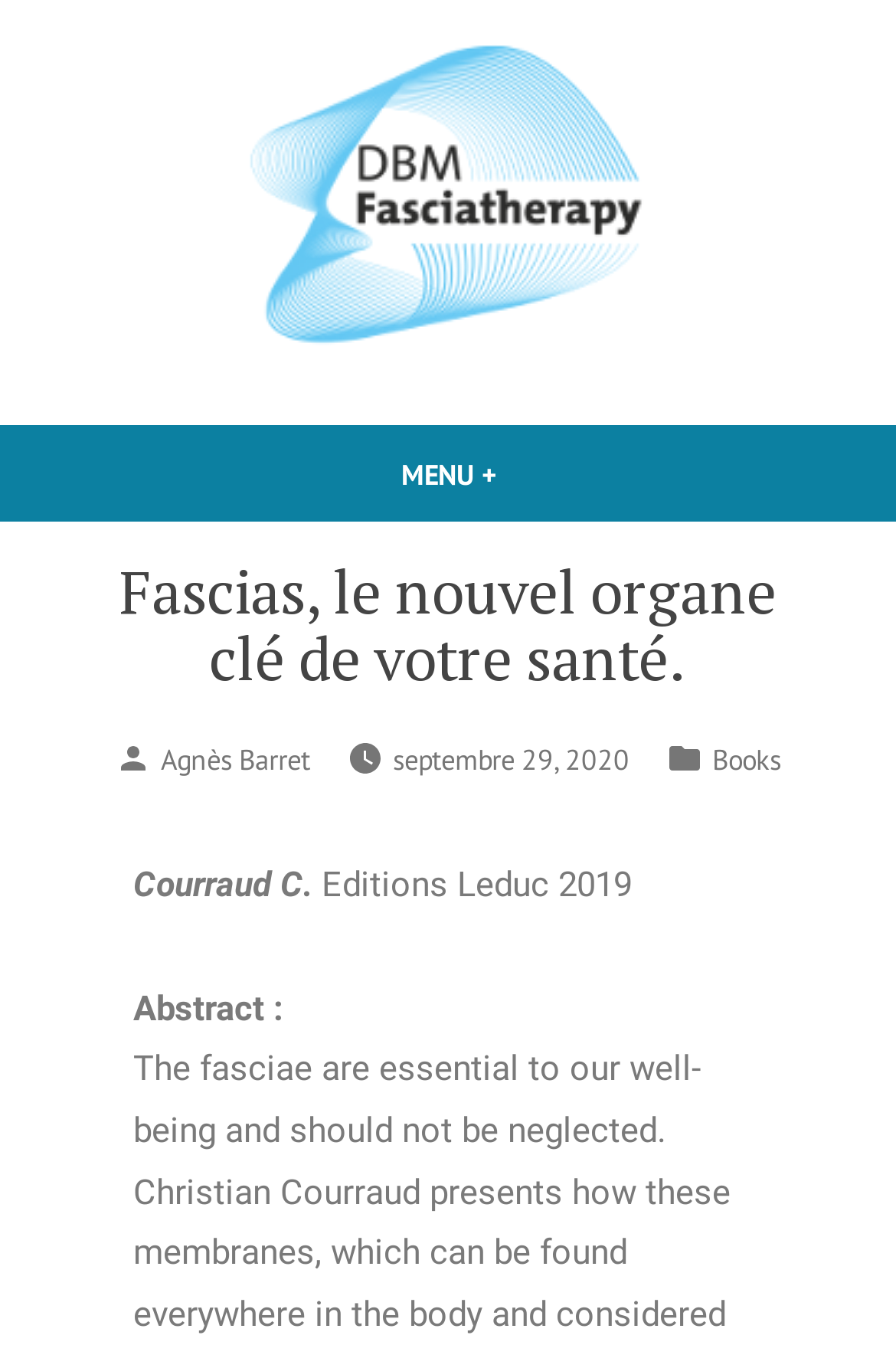Who is the author of the book?
Answer the question based on the image using a single word or a brief phrase.

Agnès Barret